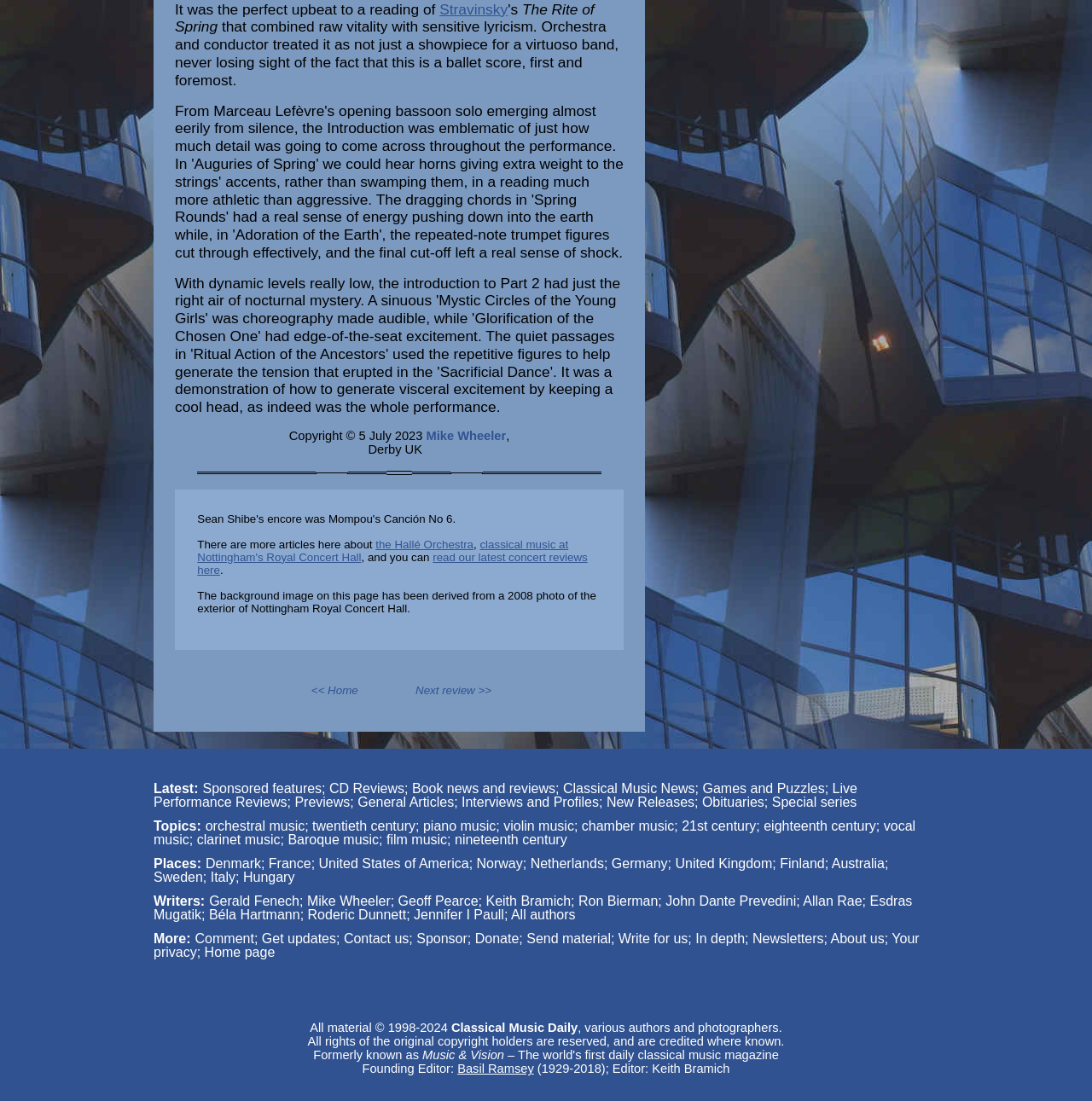What is the name of the website?
Kindly offer a comprehensive and detailed response to the question.

I found the answer by looking at the footer of the webpage, where it says 'Classical Music Daily', which indicates that this is the name of the website.